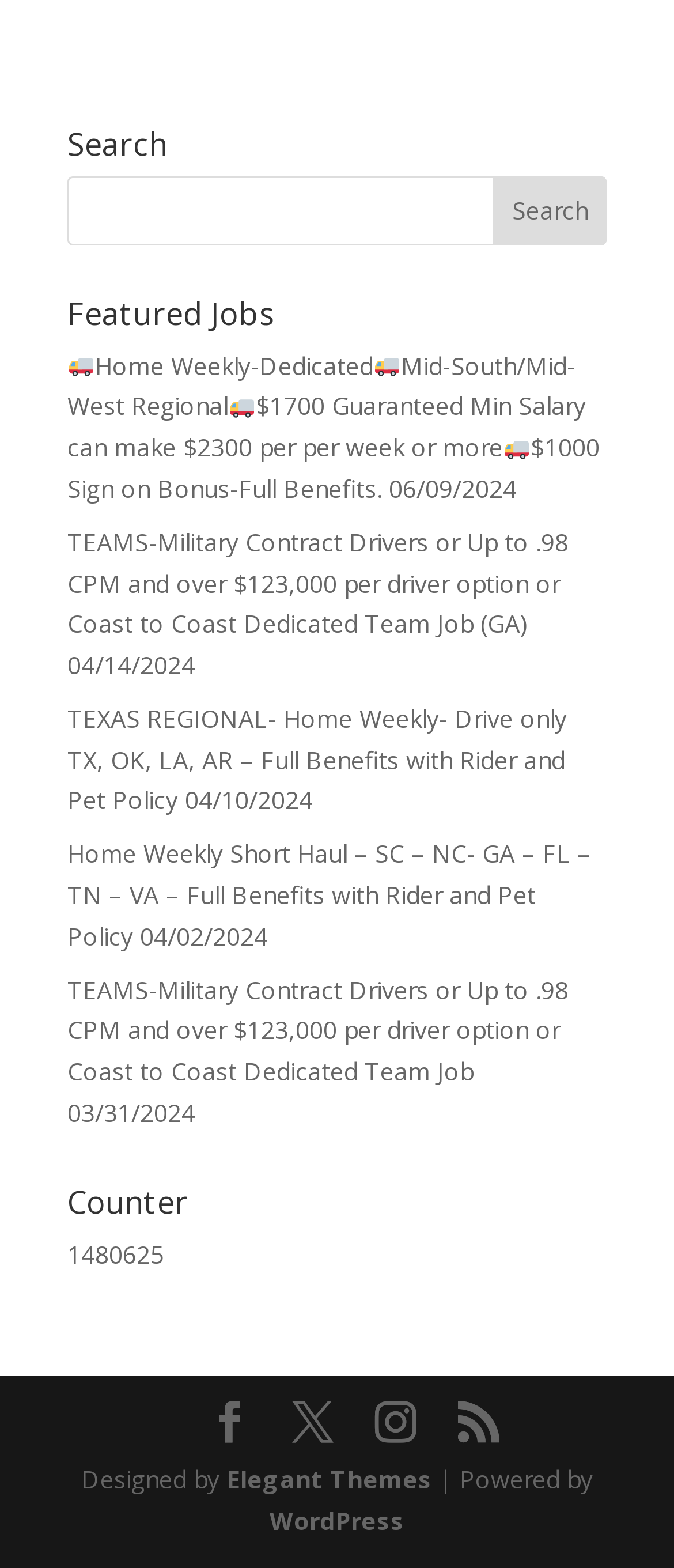Highlight the bounding box coordinates of the region I should click on to meet the following instruction: "View previous versions".

None